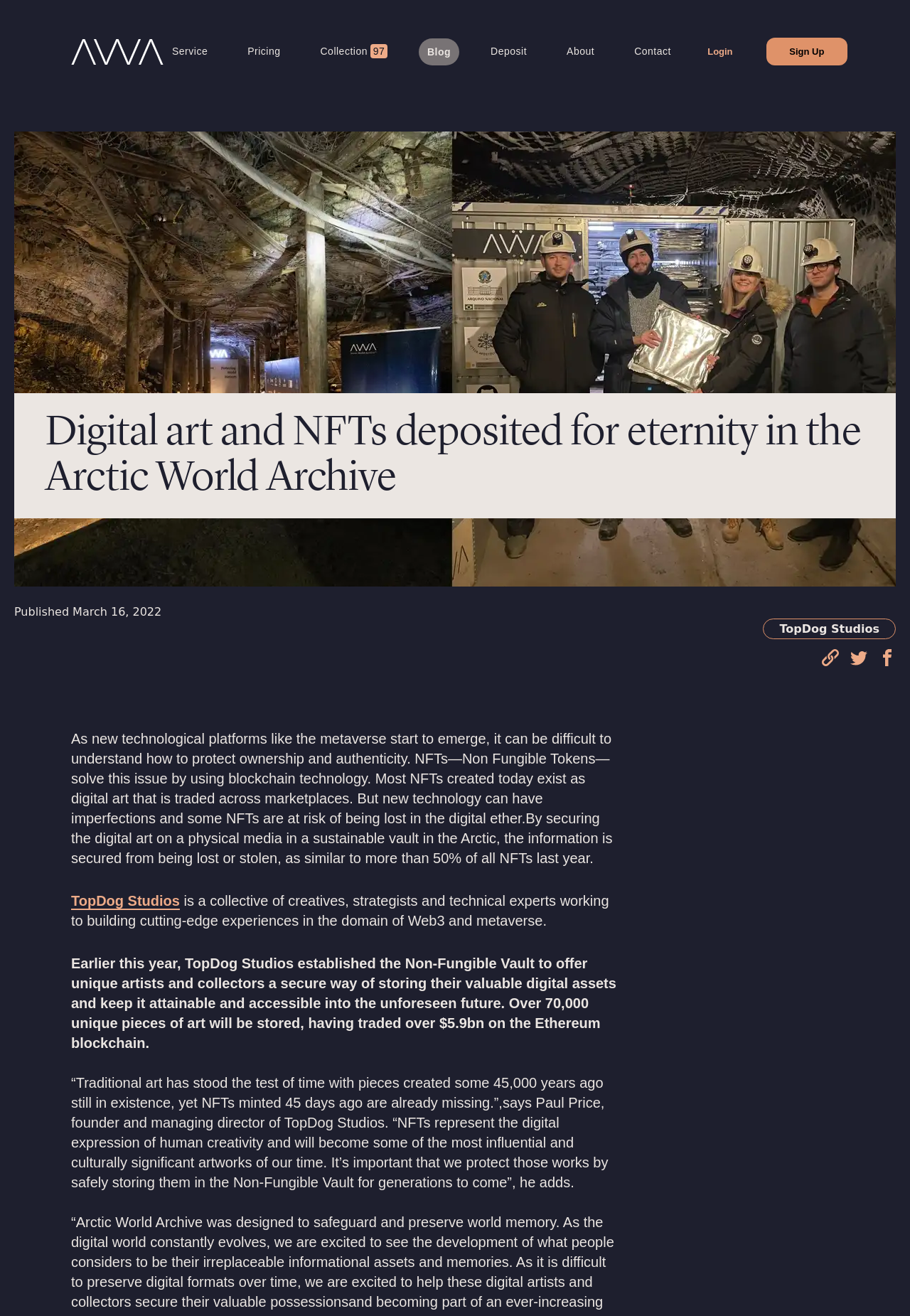Identify the bounding box for the UI element that is described as follows: "ATCCT — Sommaire".

None